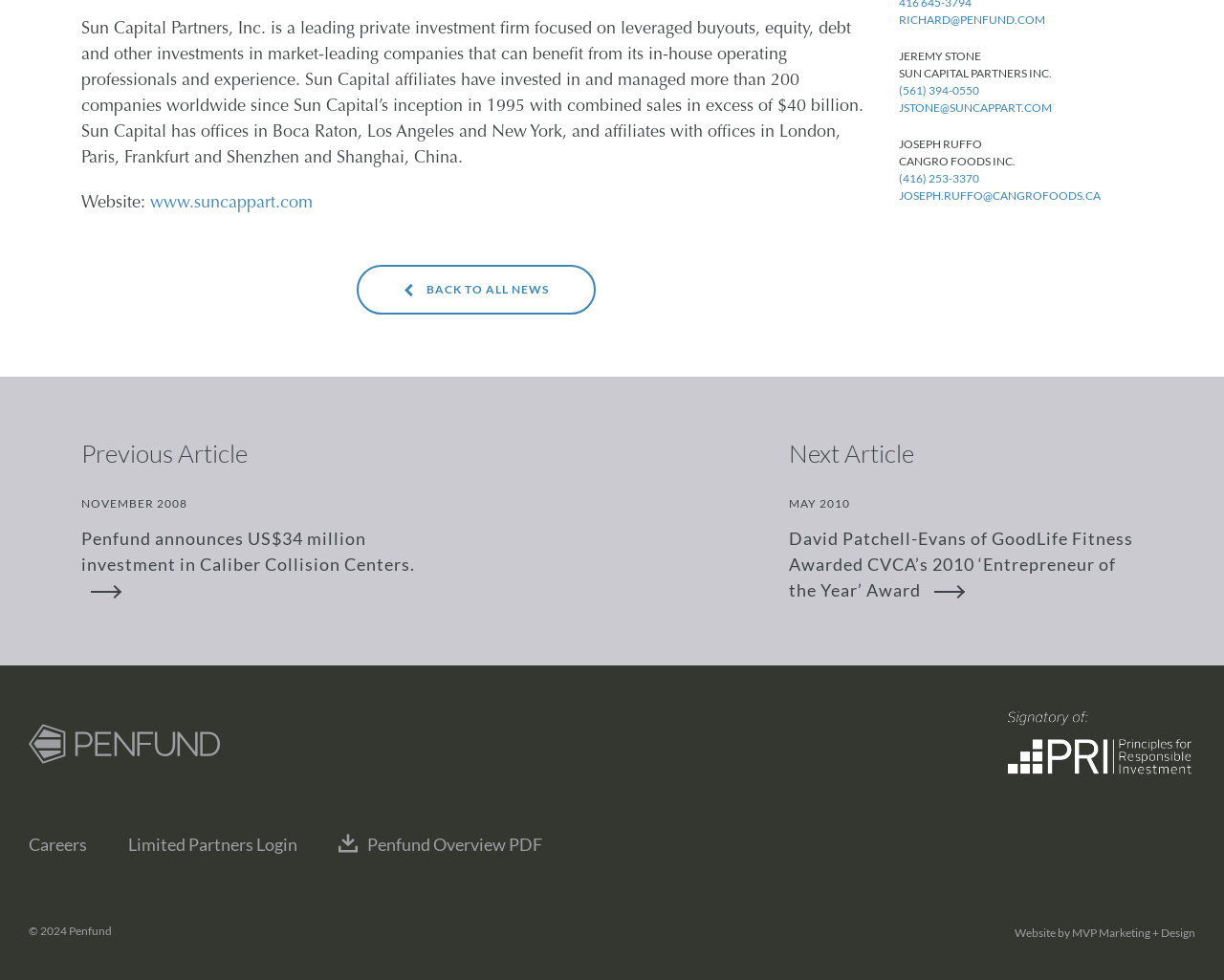What is the name of the private investment firm?
Please provide a comprehensive answer based on the visual information in the image.

The answer can be found in the first StaticText element, which describes the company as 'Sun Capital Partners, Inc. is a leading private investment firm...'.